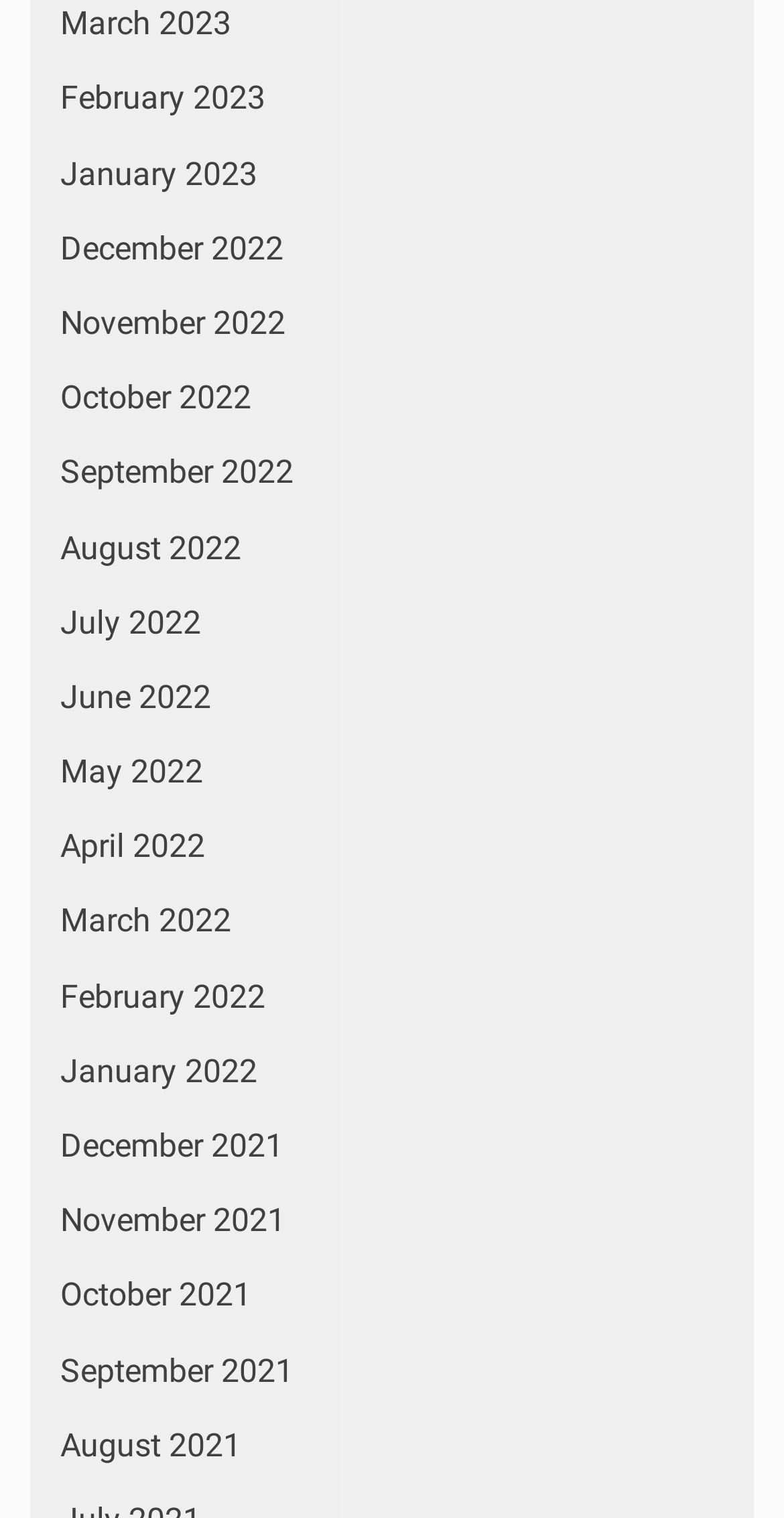What is the latest month listed?
Can you offer a detailed and complete answer to this question?

By examining the list of links, I found that the latest month listed is March 2023, which is located at the top of the list with a bounding box coordinate of [0.077, 0.003, 0.295, 0.028].